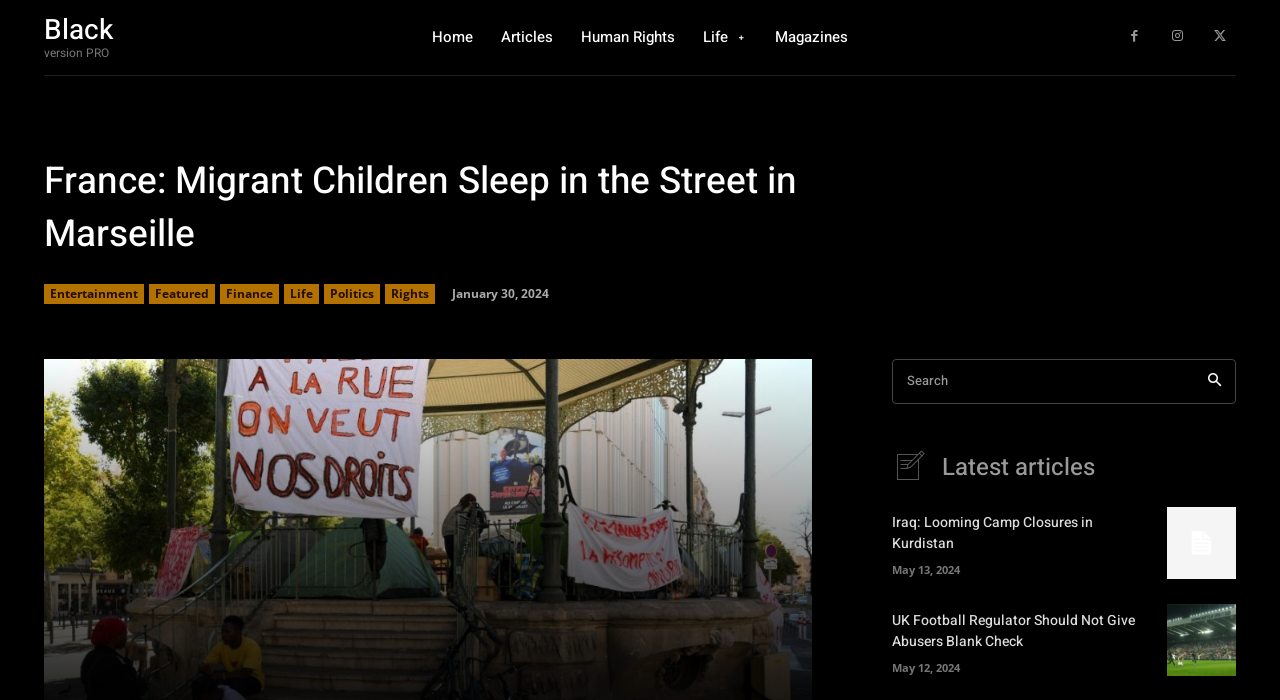Carefully observe the image and respond to the question with a detailed answer:
How many links are there in the top navigation menu?

There are 6 links in the top navigation menu: 'Home', 'Articles', 'Human Rights', 'Life', 'Magazines', and 'Black version PRO'.